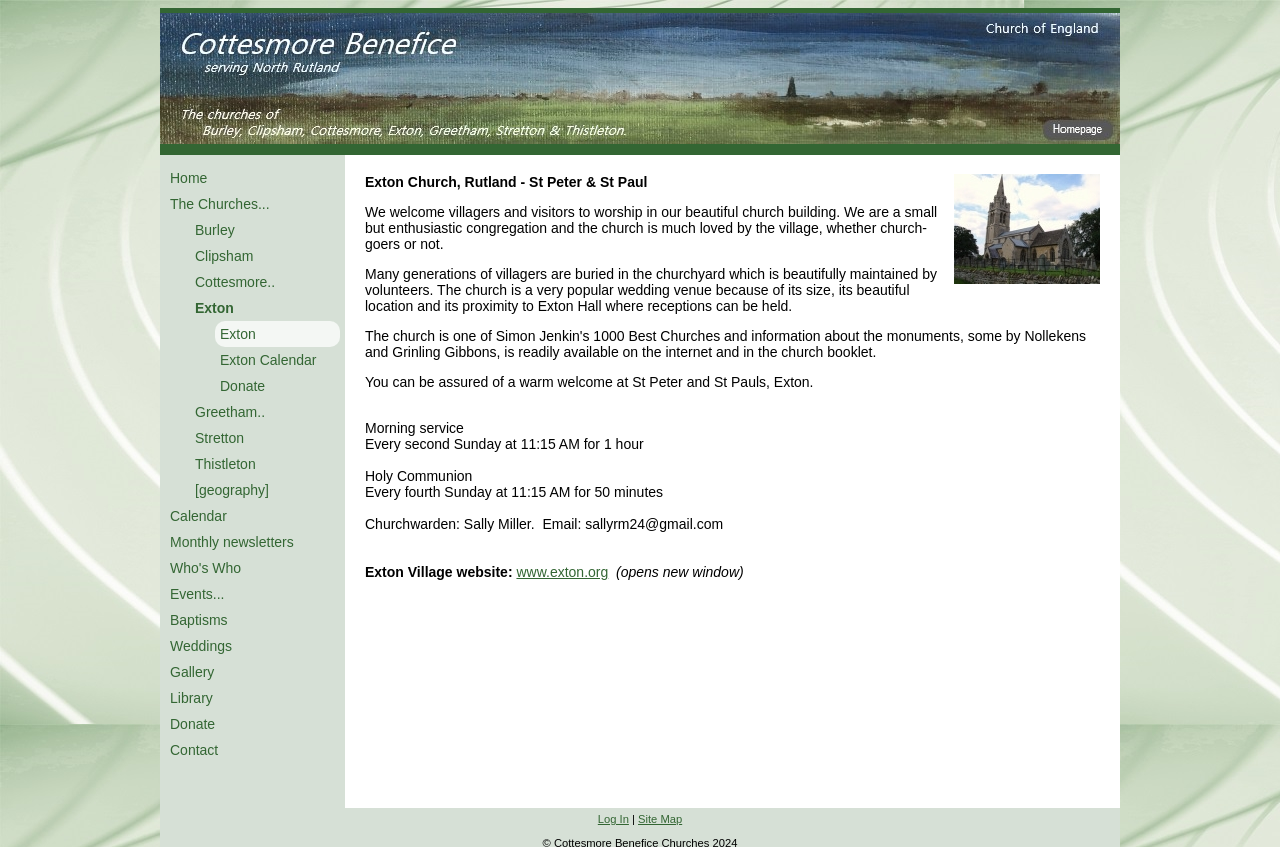Answer with a single word or phrase: 
Who is the Churchwarden of Exton?

Sally Miller